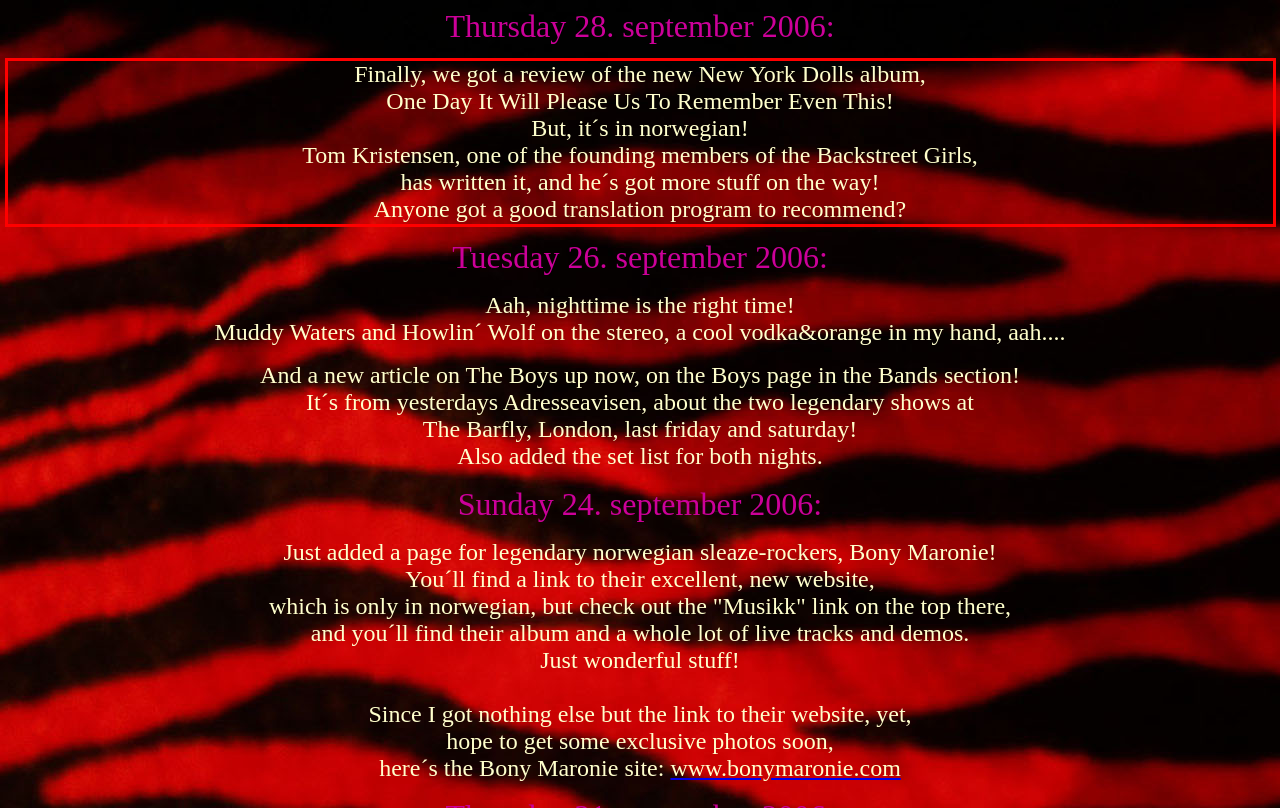Given a screenshot of a webpage containing a red rectangle bounding box, extract and provide the text content found within the red bounding box.

Finally, we got a review of the new New York Dolls album, One Day It Will Please Us To Remember Even This! But, it´s in norwegian! Tom Kristensen, one of the founding members of the Backstreet Girls, has written it, and he´s got more stuff on the way! Anyone got a good translation program to recommend?